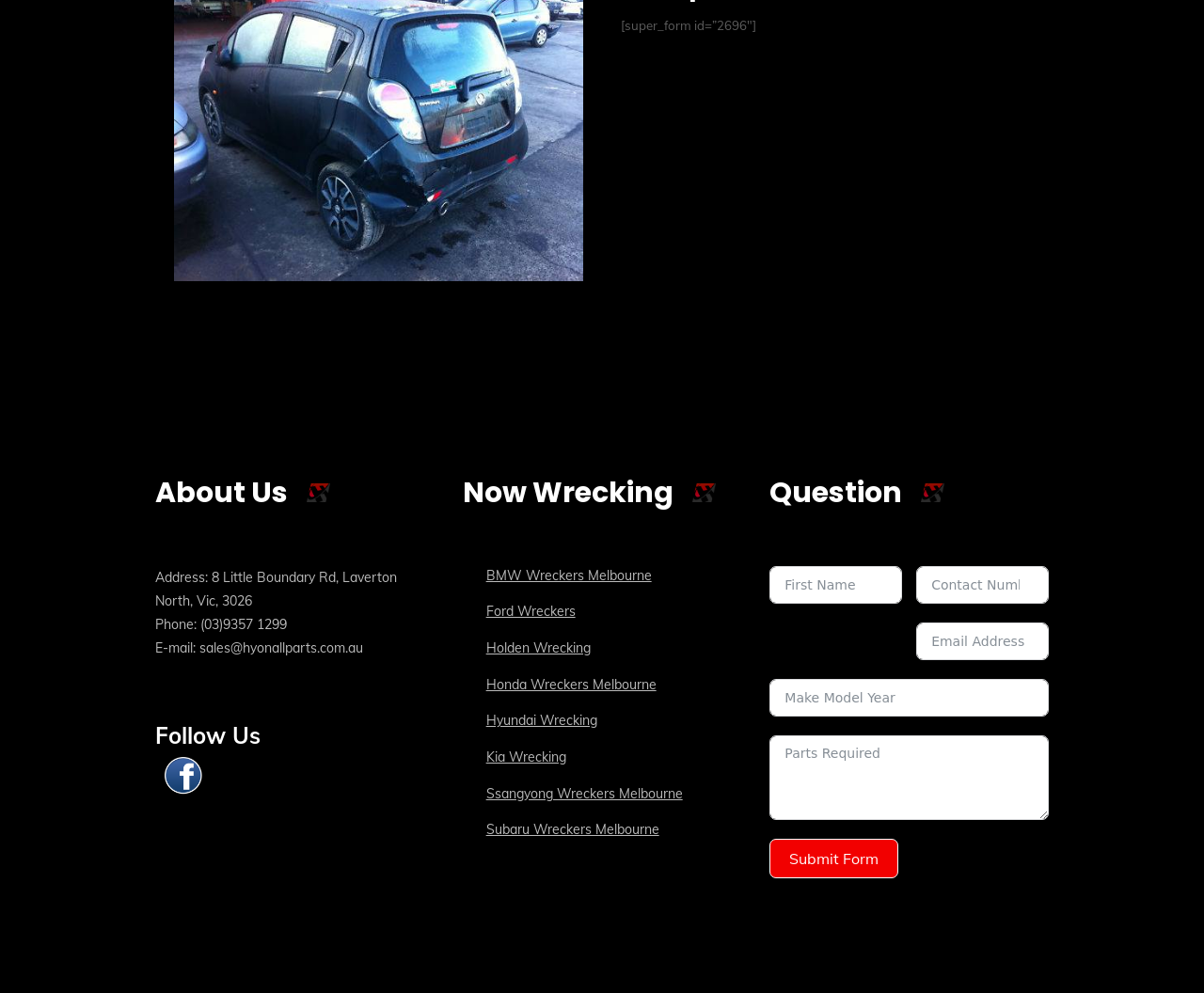Respond to the following query with just one word or a short phrase: 
How many links are under the 'Now Wrecking' heading?

7